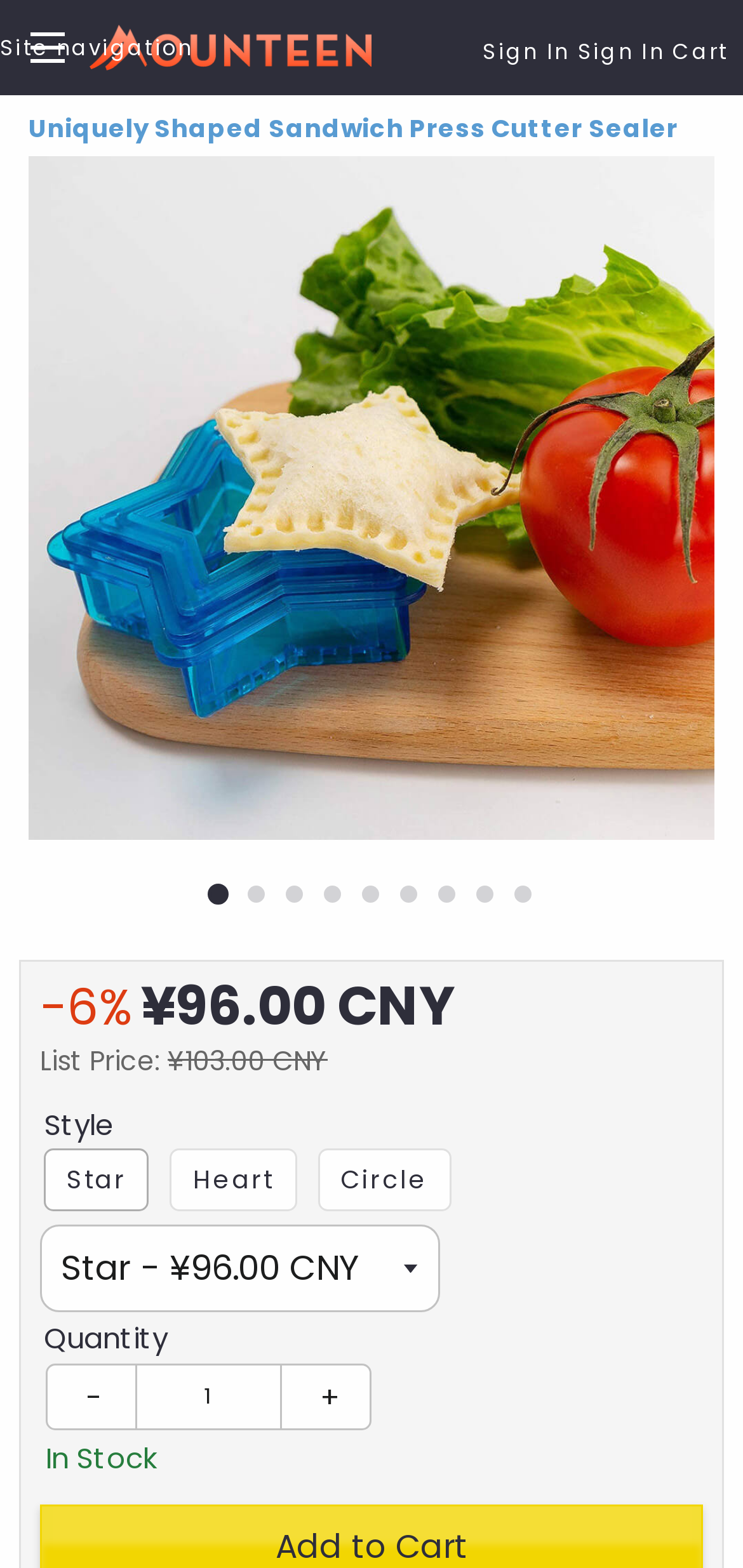Locate the bounding box coordinates of the element I should click to achieve the following instruction: "Select rating 2".

[0.321, 0.559, 0.372, 0.583]